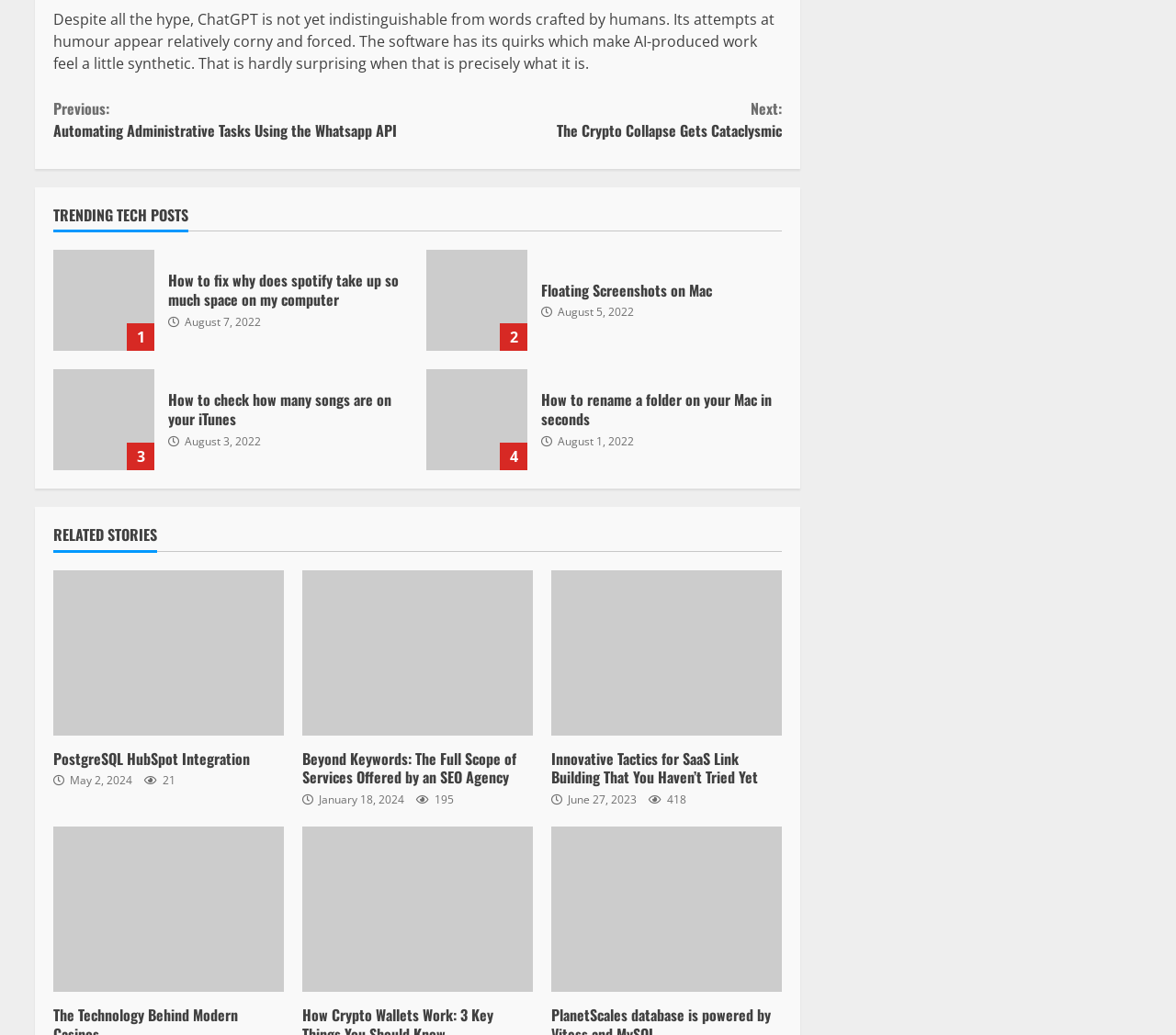Determine the bounding box coordinates for the UI element described. Format the coordinates as (top-left x, top-left y, bottom-right x, bottom-right y) and ensure all values are between 0 and 1. Element description: The Technology Behind Modern Casinos

[0.045, 0.799, 0.241, 0.958]